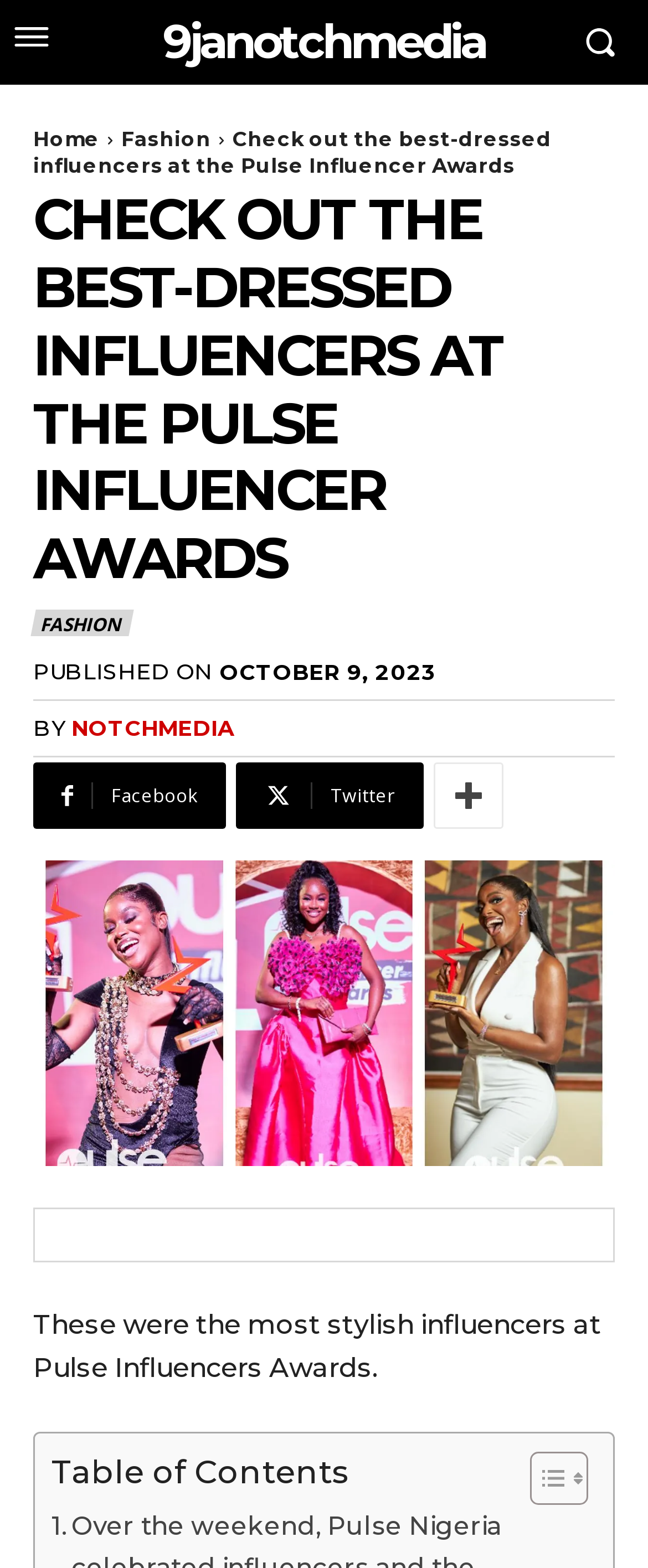Determine the bounding box coordinates of the clickable area required to perform the following instruction: "Toggle Table of Content". The coordinates should be represented as four float numbers between 0 and 1: [left, top, right, bottom].

[0.779, 0.925, 0.895, 0.961]